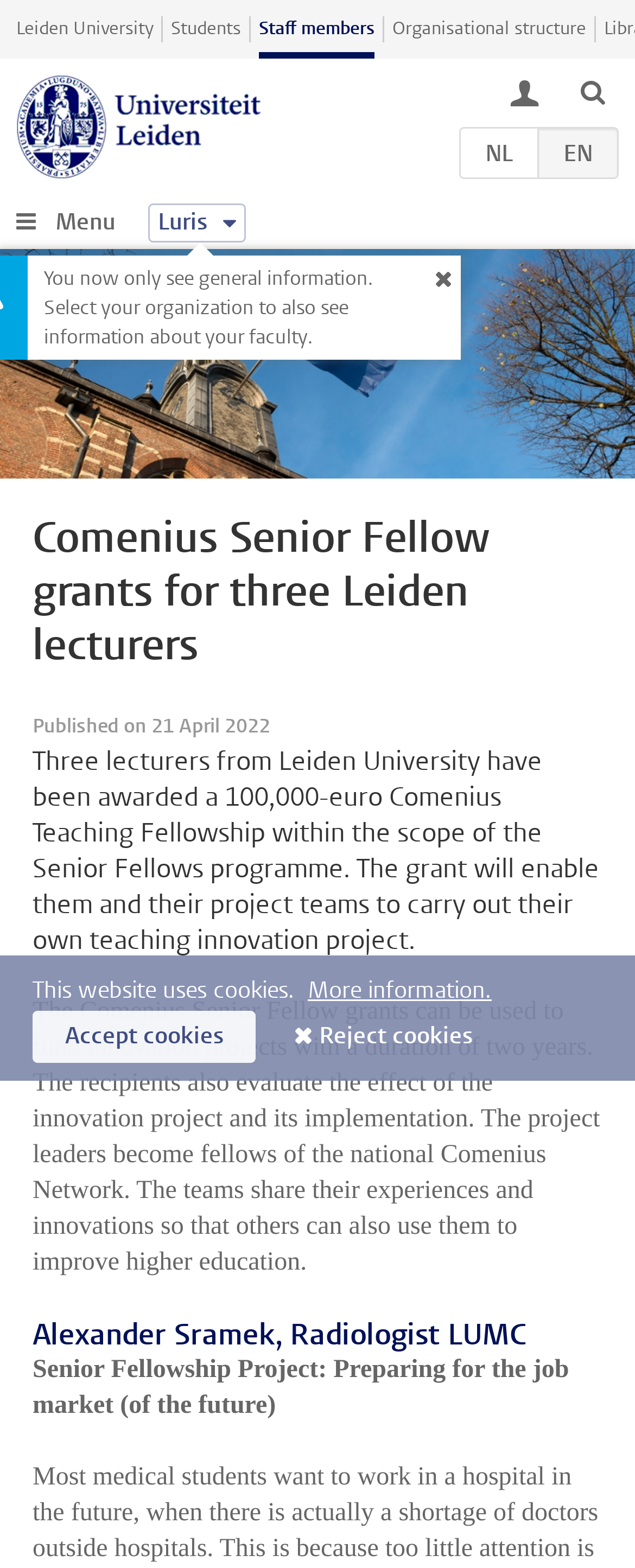Please give a concise answer to this question using a single word or phrase: 
What is the amount of the Comenius Teaching Fellowship?

100,000 euros